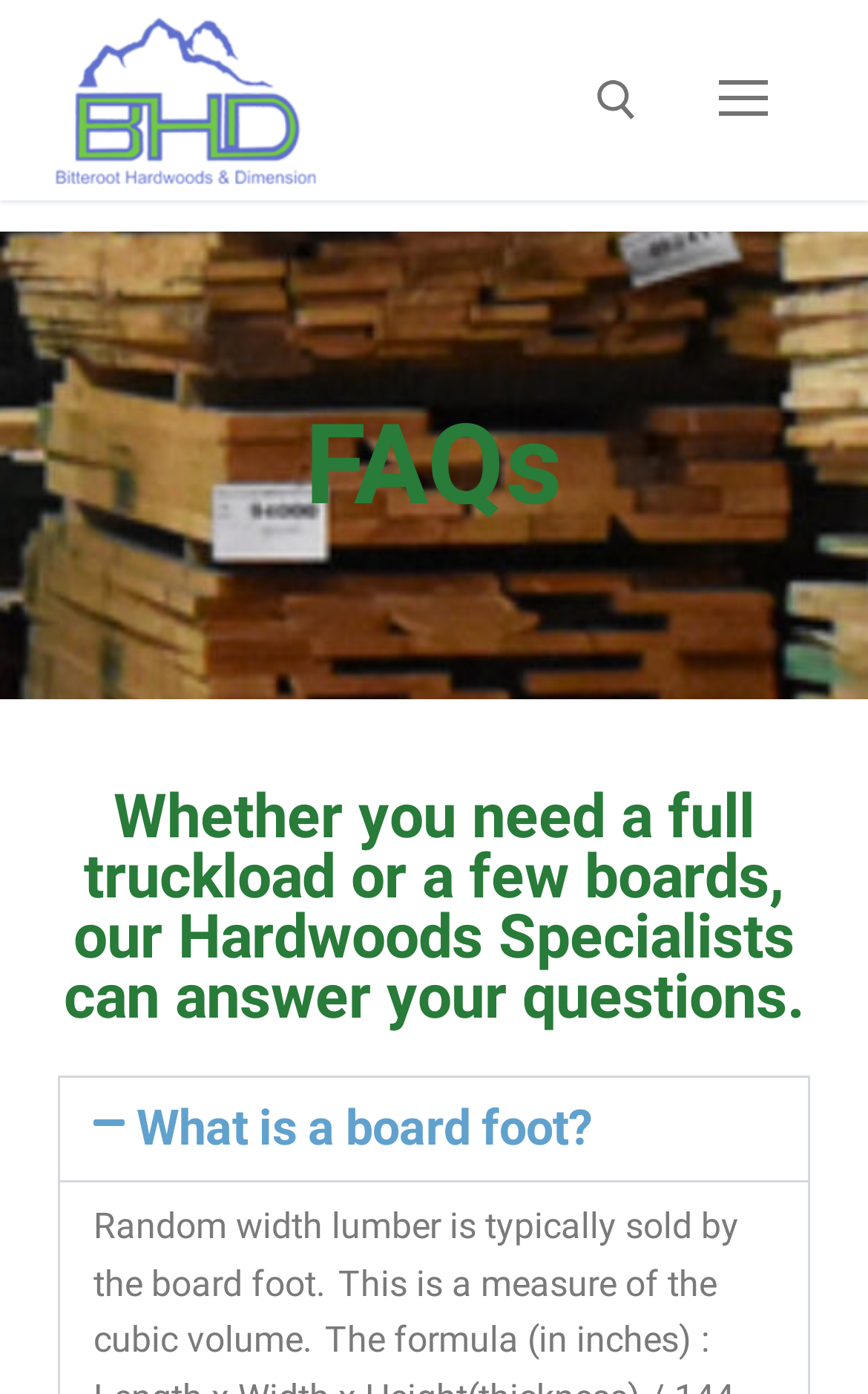What is the name of the company? Look at the image and give a one-word or short phrase answer.

Bitteroot Hardwoods & Dimension